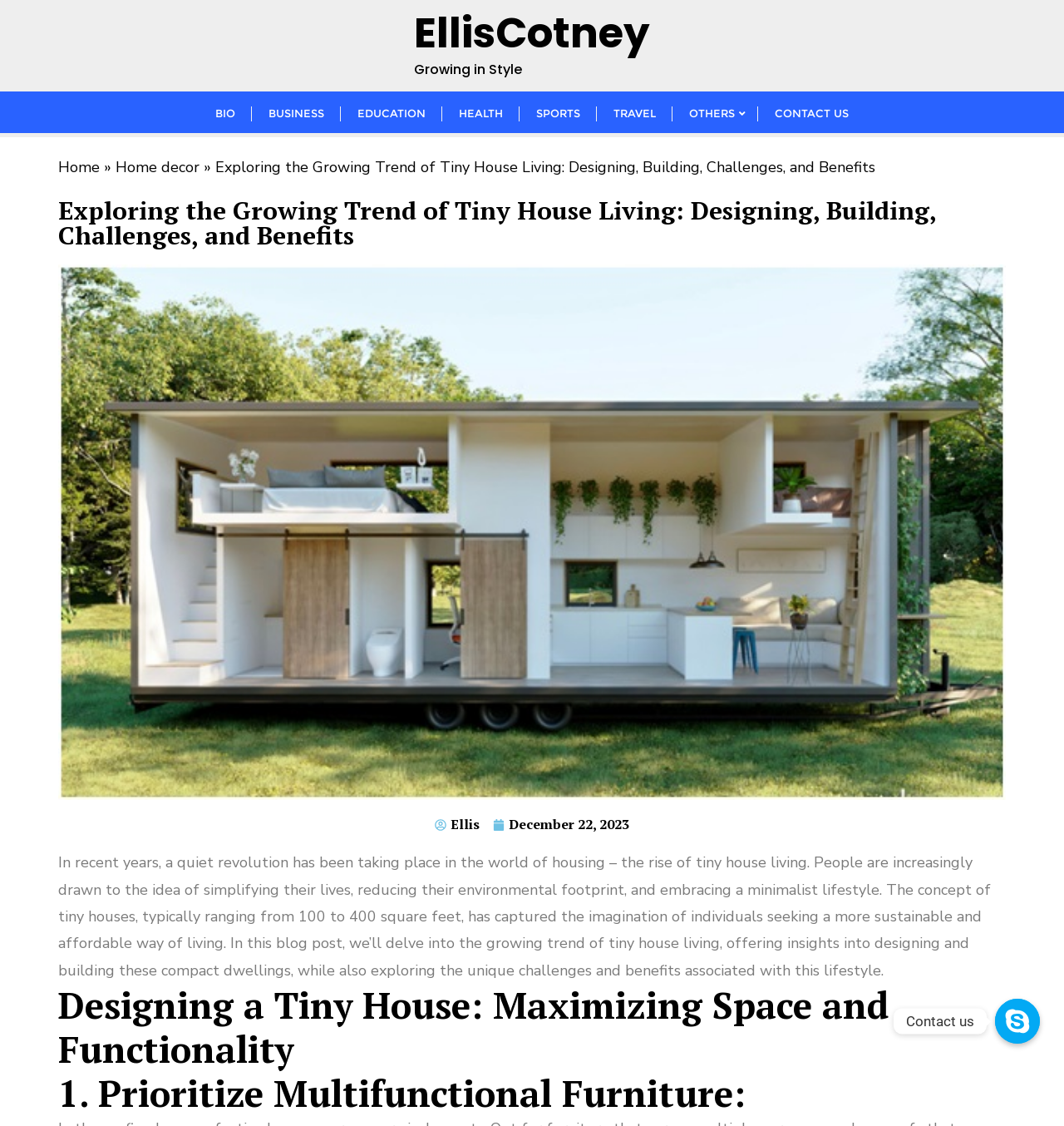Predict the bounding box coordinates of the area that should be clicked to accomplish the following instruction: "contact us". The bounding box coordinates should consist of four float numbers between 0 and 1, i.e., [left, top, right, bottom].

[0.935, 0.887, 0.977, 0.927]